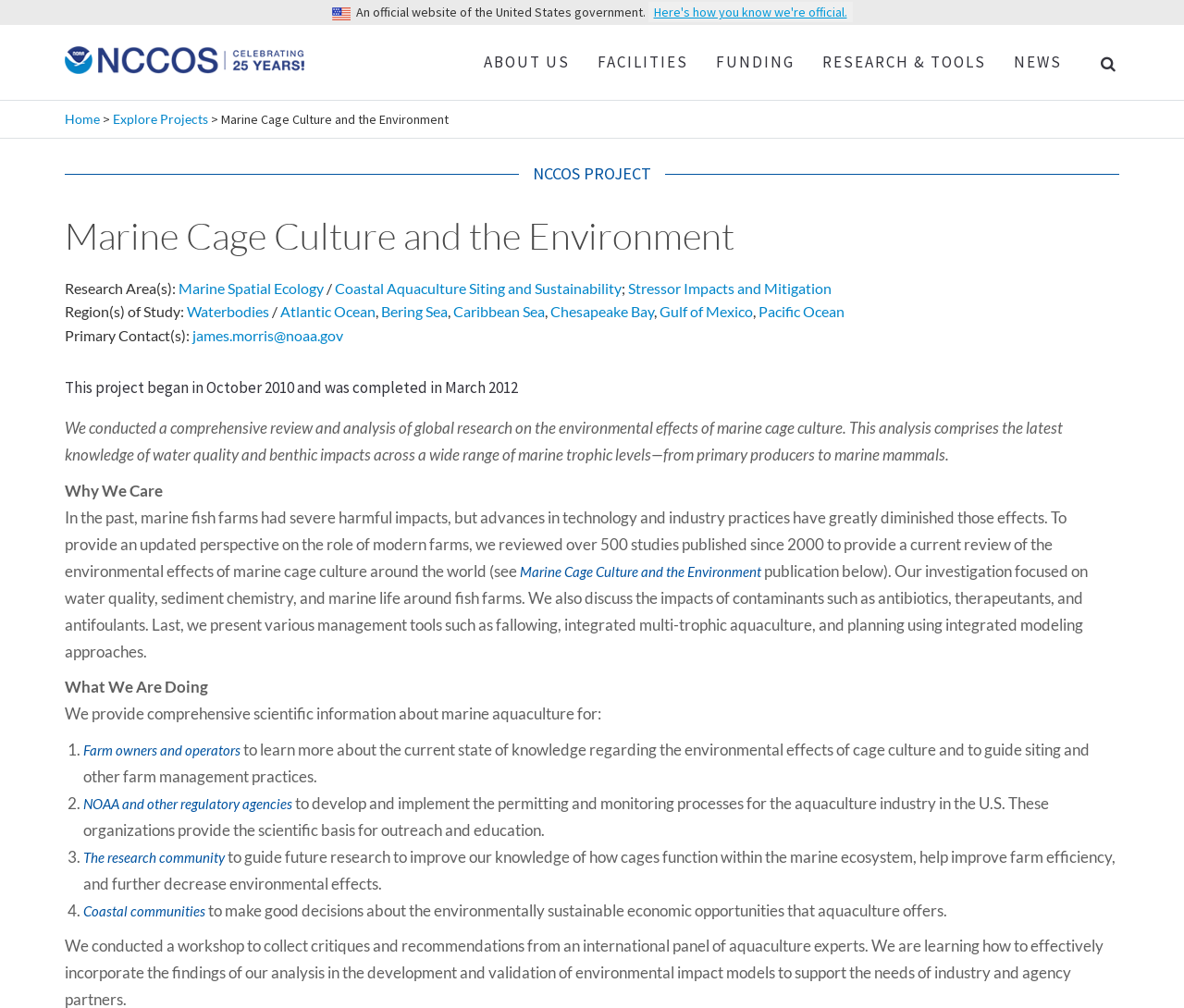Can you show the bounding box coordinates of the region to click on to complete the task described in the instruction: "Click on the 'FACILITIES' link"?

[0.493, 0.025, 0.593, 0.098]